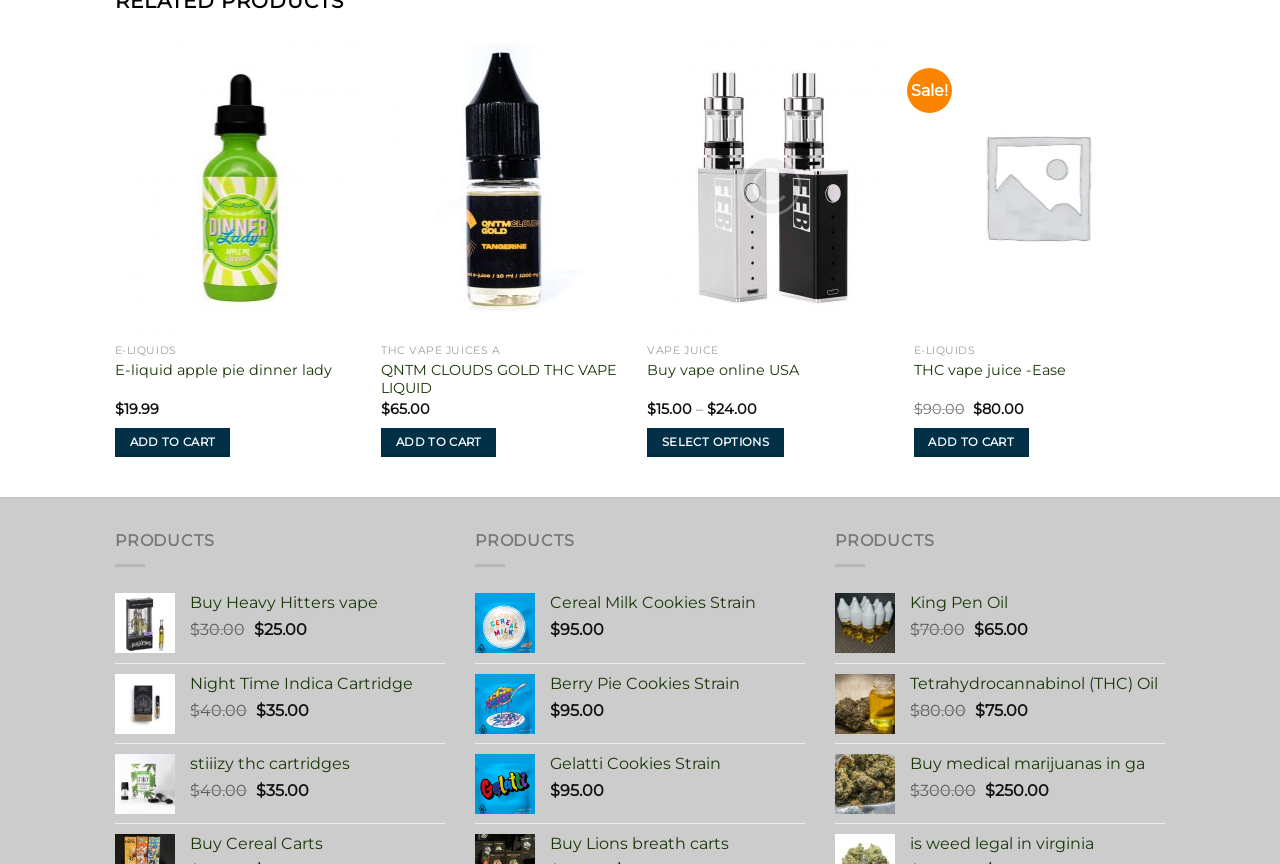Find the bounding box coordinates of the element I should click to carry out the following instruction: "Add to wishlist".

[0.249, 0.056, 0.273, 0.092]